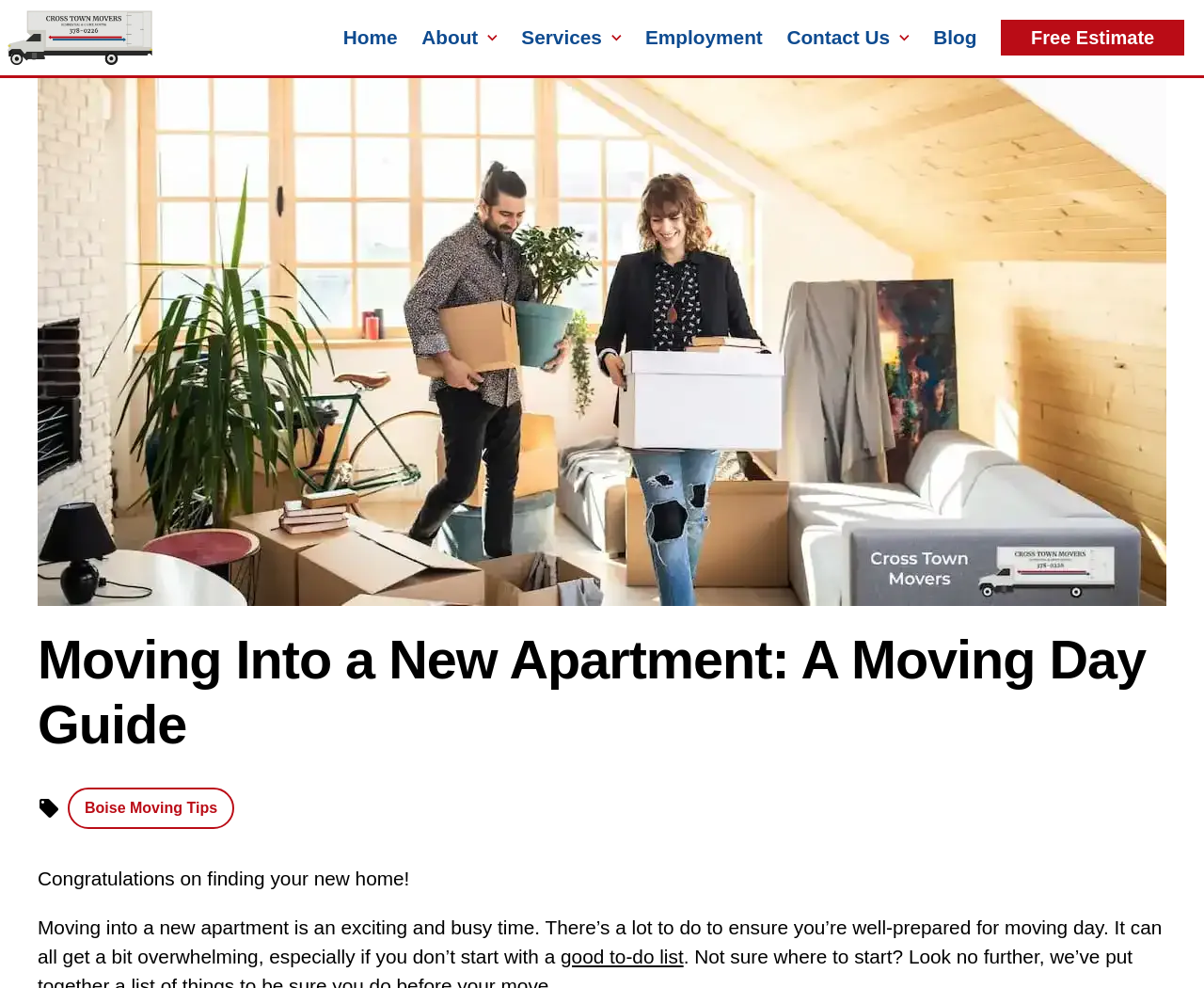Identify the bounding box coordinates of the area you need to click to perform the following instruction: "Get a Free Estimate".

[0.831, 0.02, 0.984, 0.056]